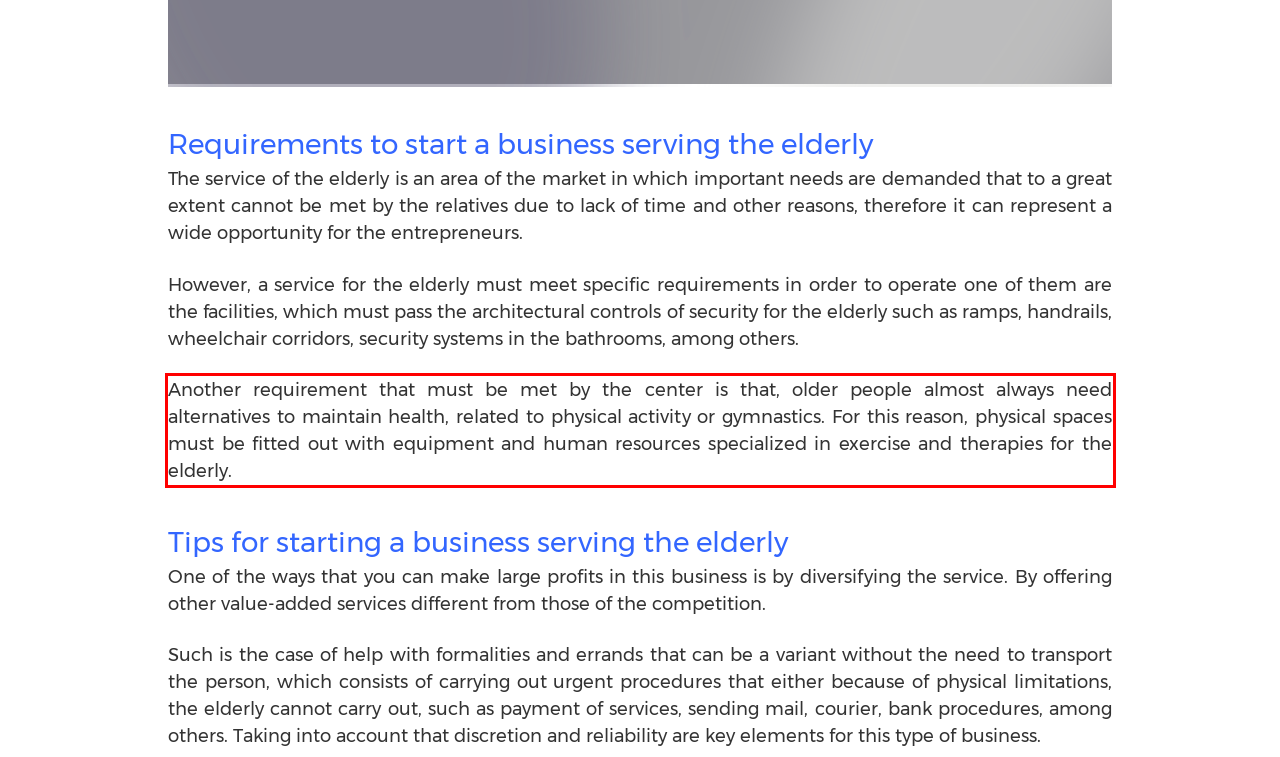Within the screenshot of a webpage, identify the red bounding box and perform OCR to capture the text content it contains.

Another requirement that must be met by the center is that, older people almost always need alternatives to maintain health, related to physical activity or gymnastics. For this reason, physical spaces must be fitted out with equipment and human resources specialized in exercise and therapies for the elderly.